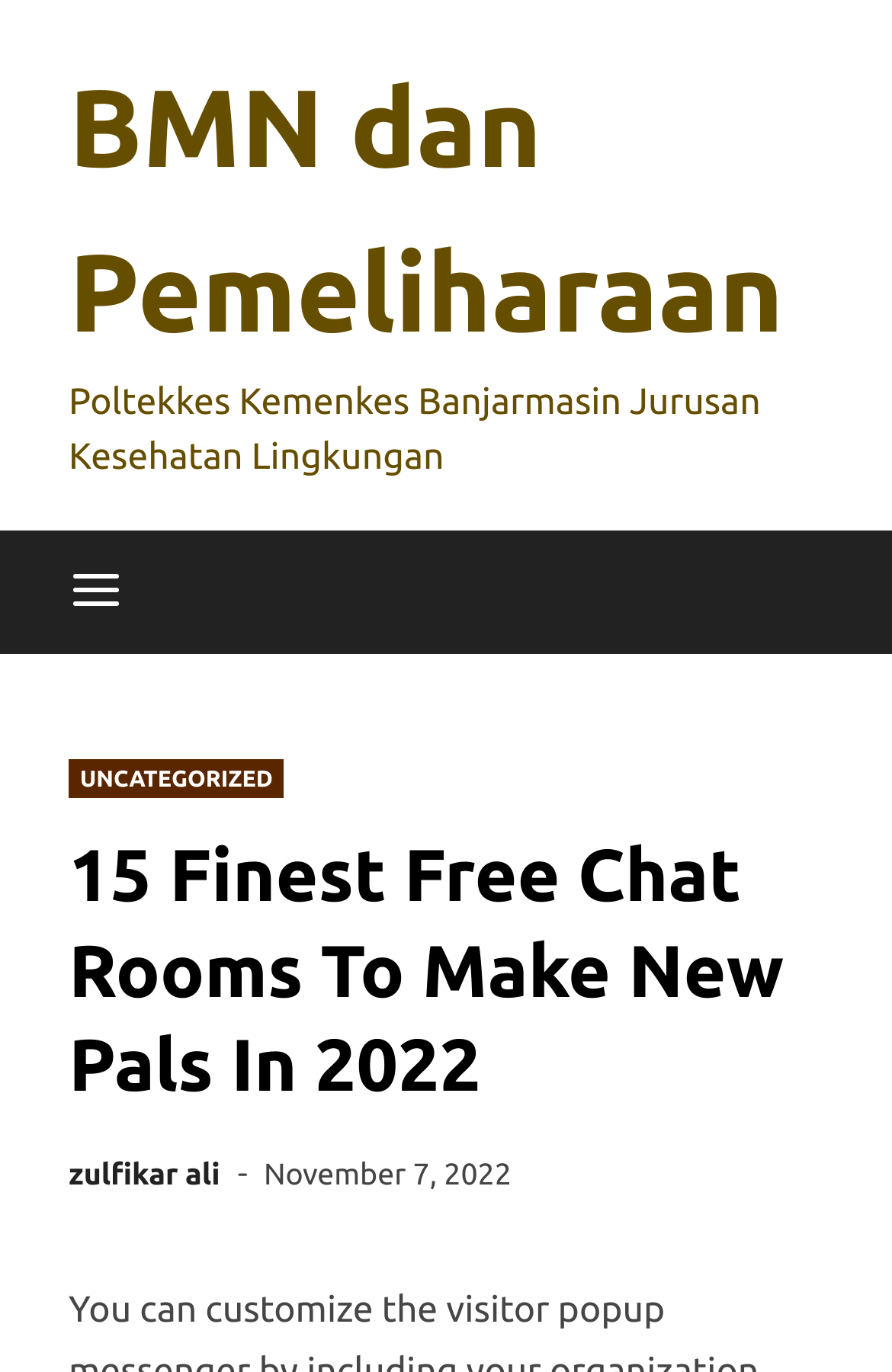Provide a single word or phrase answer to the question: 
What is the date of the article?

November 7, 2022